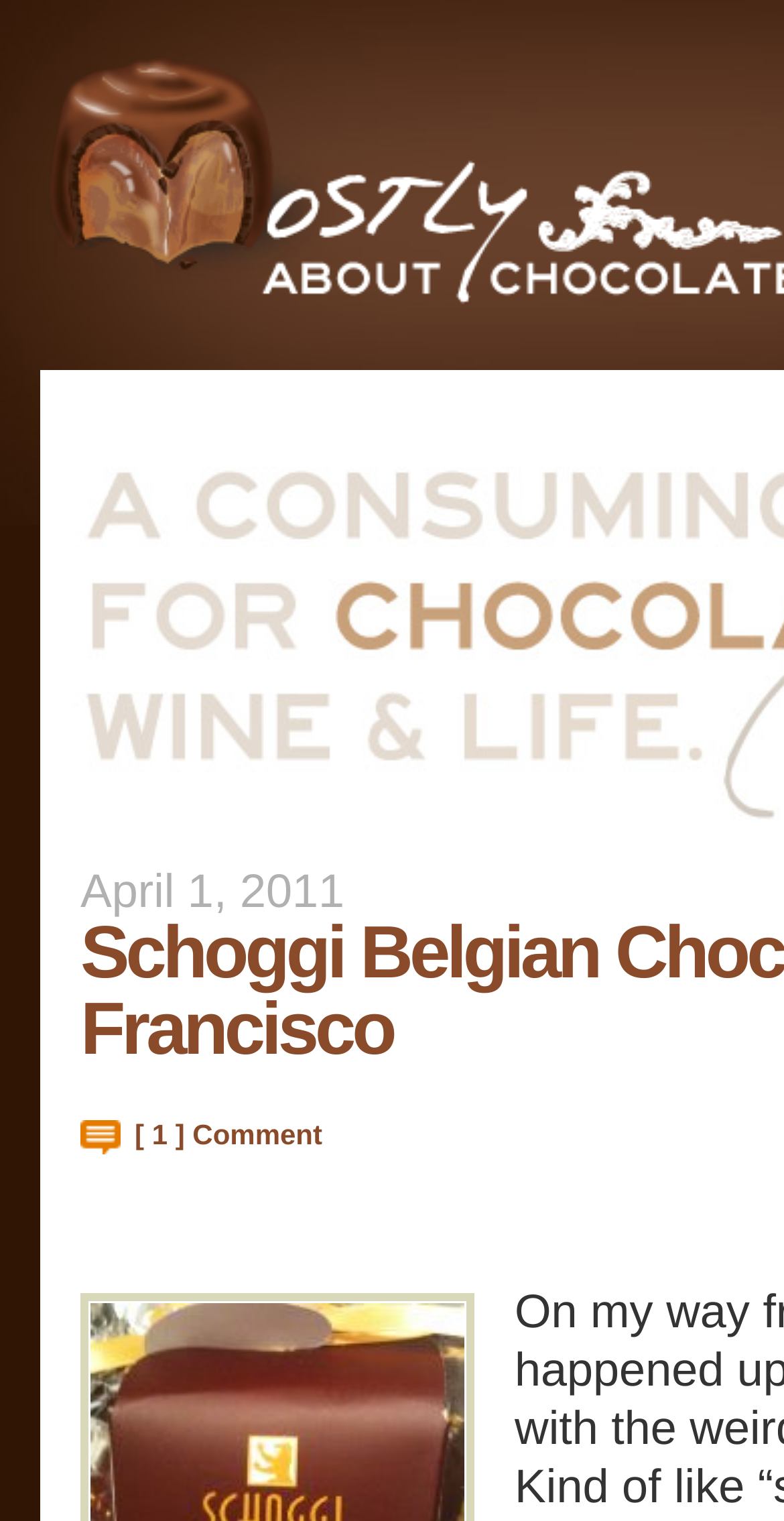Locate the headline of the webpage and generate its content.

Schoggi Belgian Chocolates in San Francisco